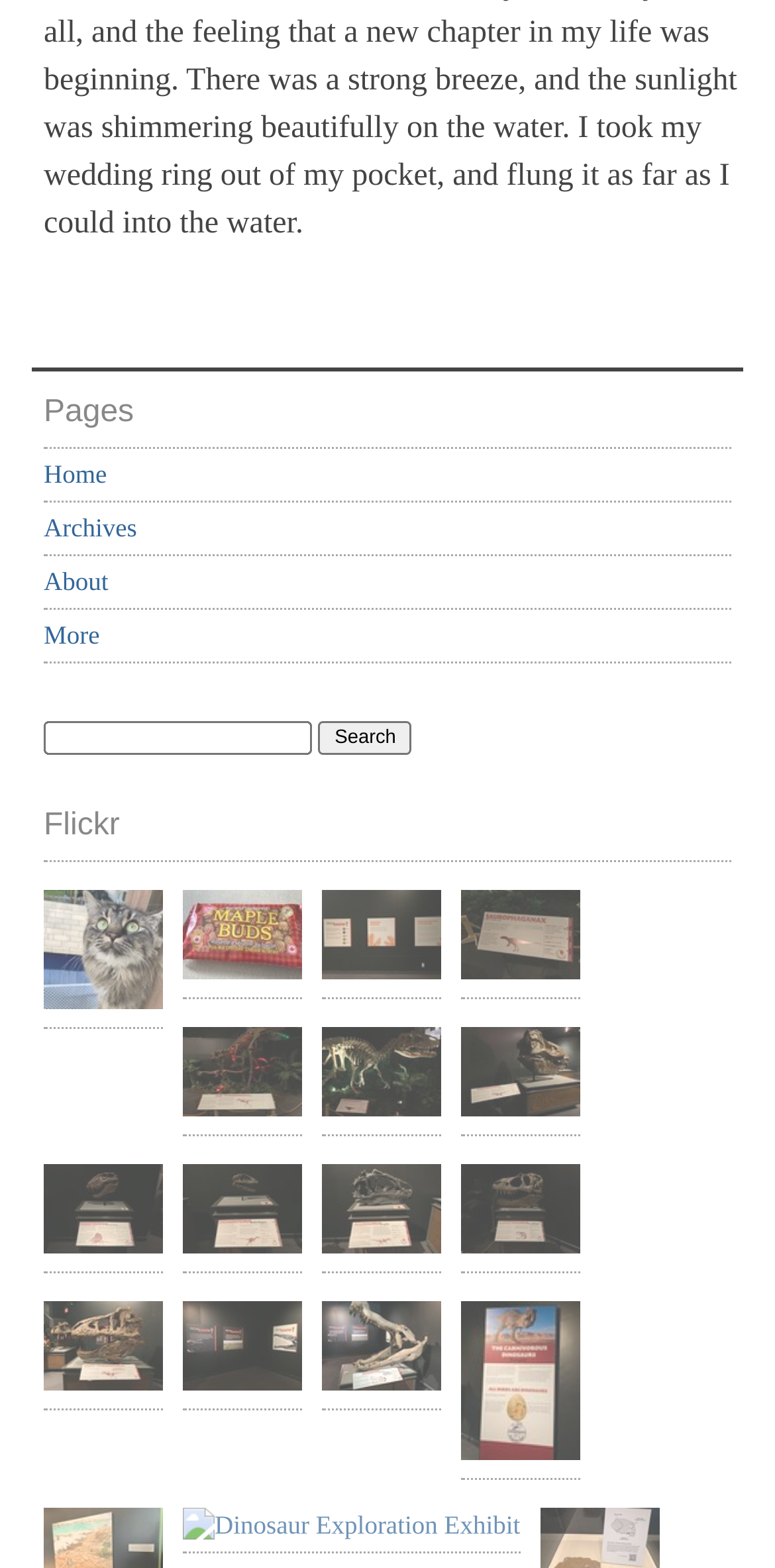How many images are on the webpage?
Based on the screenshot, provide your answer in one word or phrase.

24